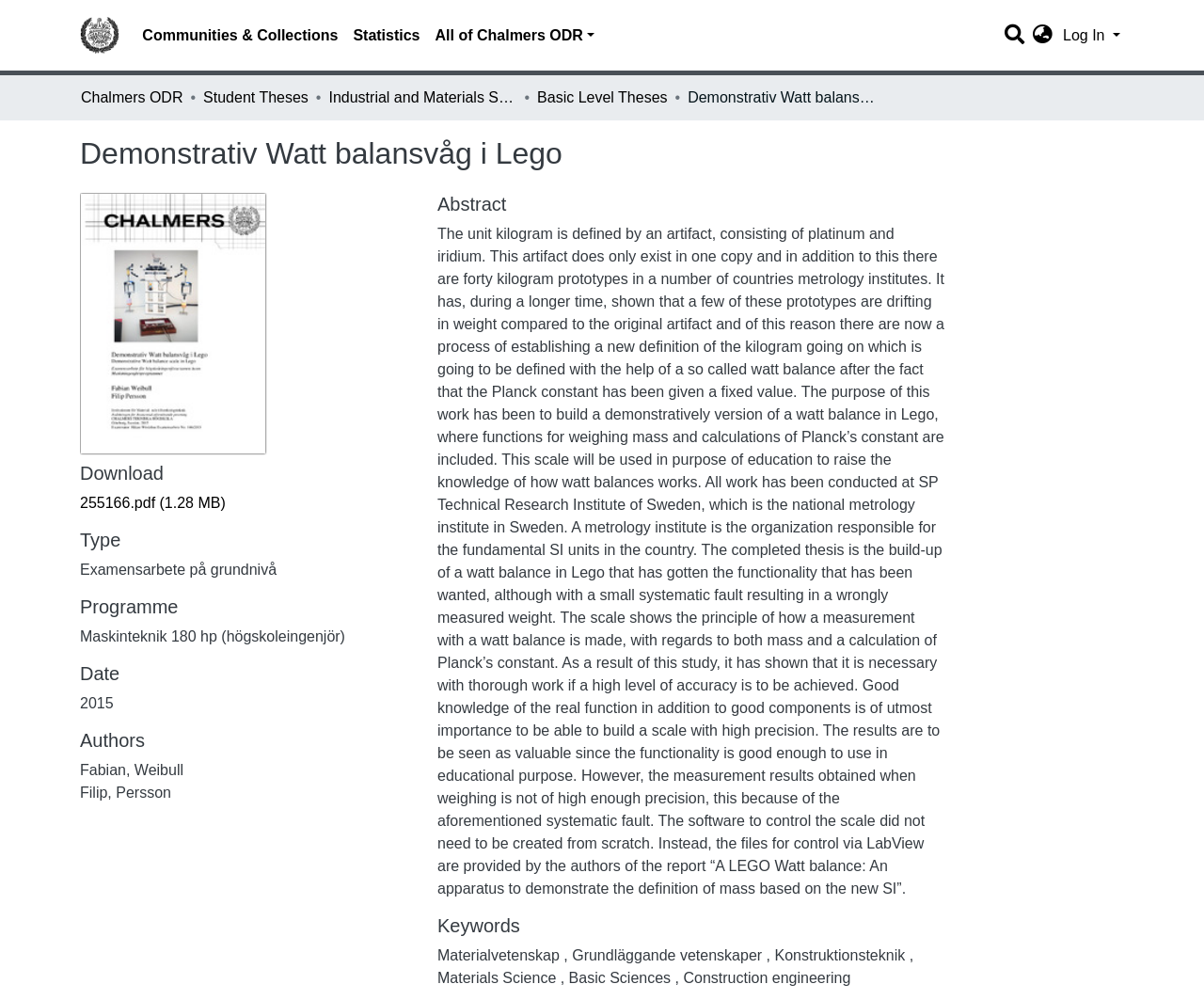Provide a thorough description of this webpage.

This webpage appears to be a thesis or research paper page, with a focus on a demonstrative Watt balance in Lego. At the top, there is a main navigation bar with several links, including a repository logo, communities and collections, statistics, and a search bar. Below the navigation bar, there is a breadcrumb navigation section with links to Chalmers ODR, Student Theses, Industrial and Materials Science, and Basic Level Theses.

The main content of the page is divided into several sections. The first section has a heading "Demonstrativ Watt balansvåg i Lego" and displays the title of the thesis. Below this, there are several sections with headings such as "Download", "Type", "Programme", "Date", "Authors", and "Abstract". The abstract section provides a summary of the thesis, which discusses the definition of the kilogram and the development of a demonstrative Watt balance in Lego.

Further down the page, there are sections with headings such as "Keywords" and lists of keywords related to the thesis. The page also includes links to download a PDF file of the thesis.

In terms of layout, the page has a clean and organized structure, with clear headings and concise text. The navigation bars and sections are well-organized and easy to follow. There are no images on the page, but there are several links and buttons that allow users to interact with the content.